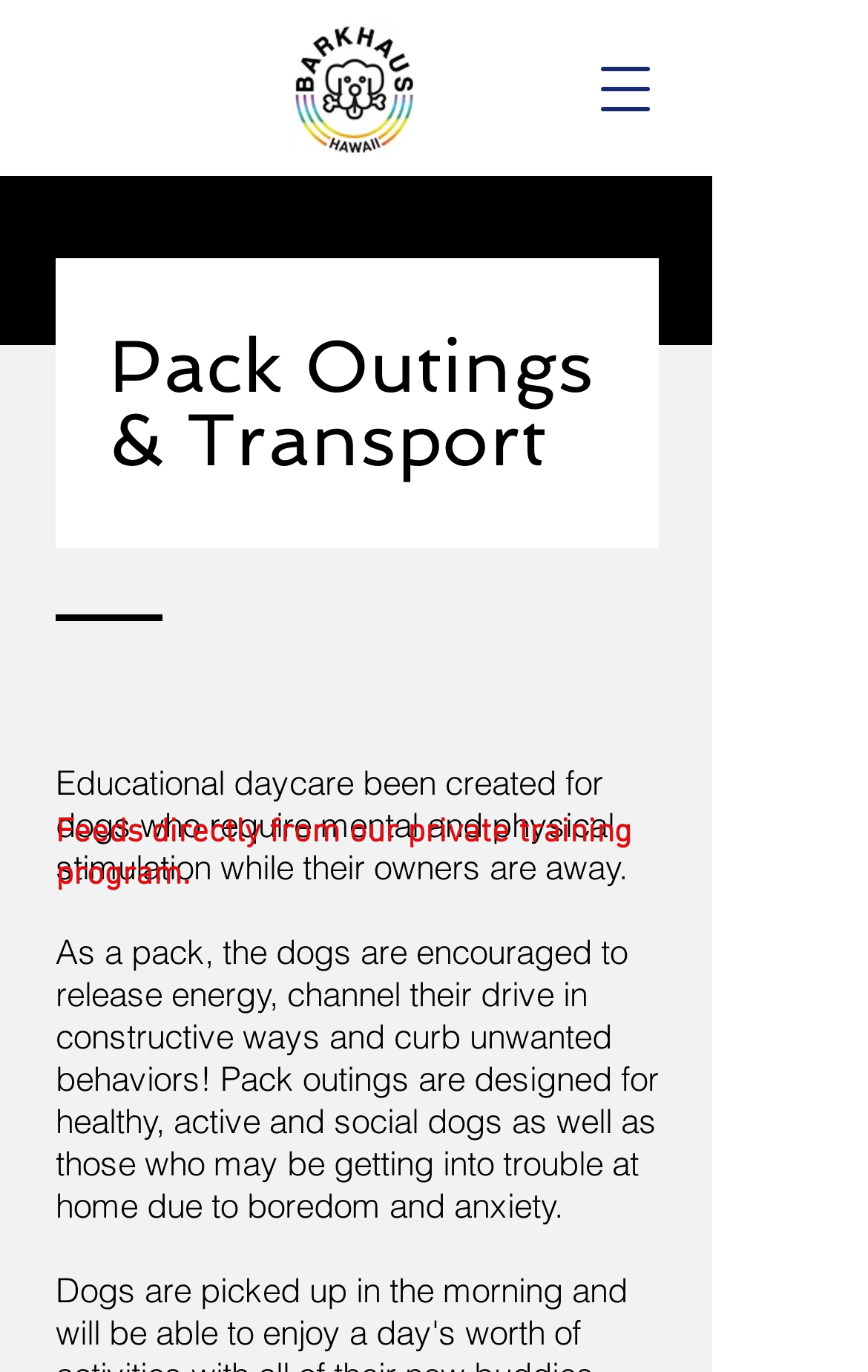How many paragraphs of text are on the webpage?
Using the image, provide a concise answer in one word or a short phrase.

3